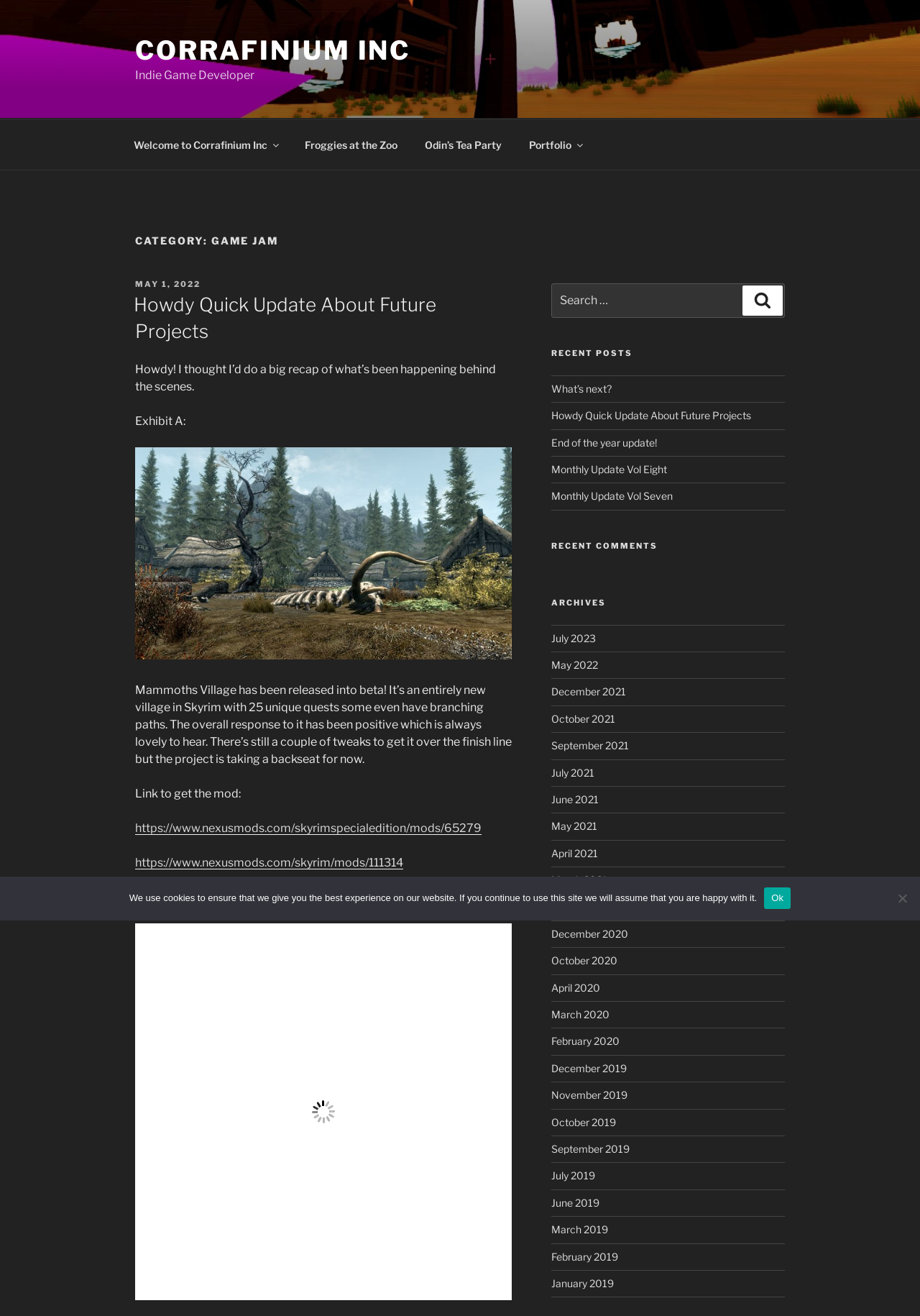Determine the bounding box coordinates of the element's region needed to click to follow the instruction: "Get in touch with the minister". Provide these coordinates as four float numbers between 0 and 1, formatted as [left, top, right, bottom].

None